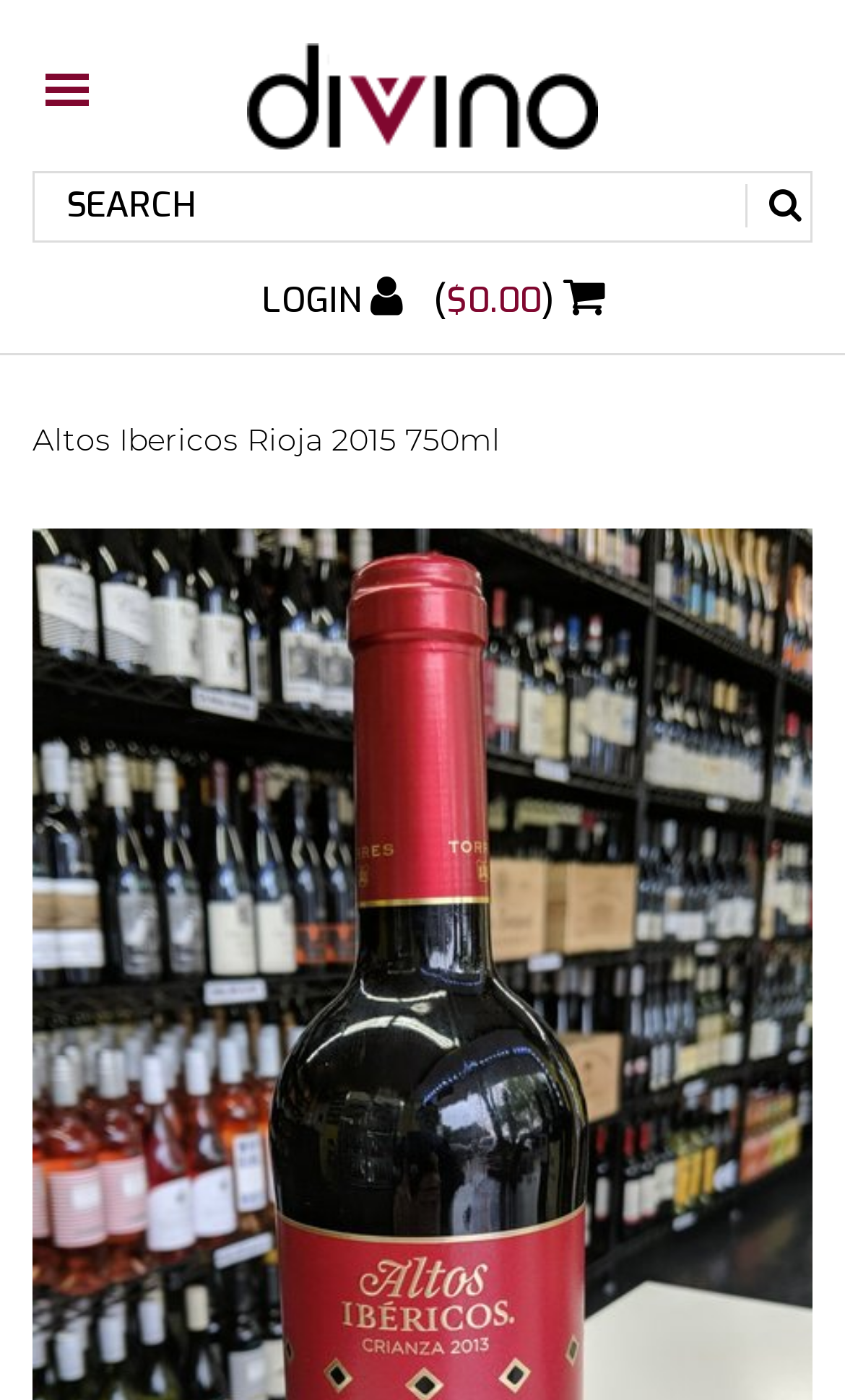Highlight the bounding box of the UI element that corresponds to this description: "name="s" placeholder="Search..."".

None